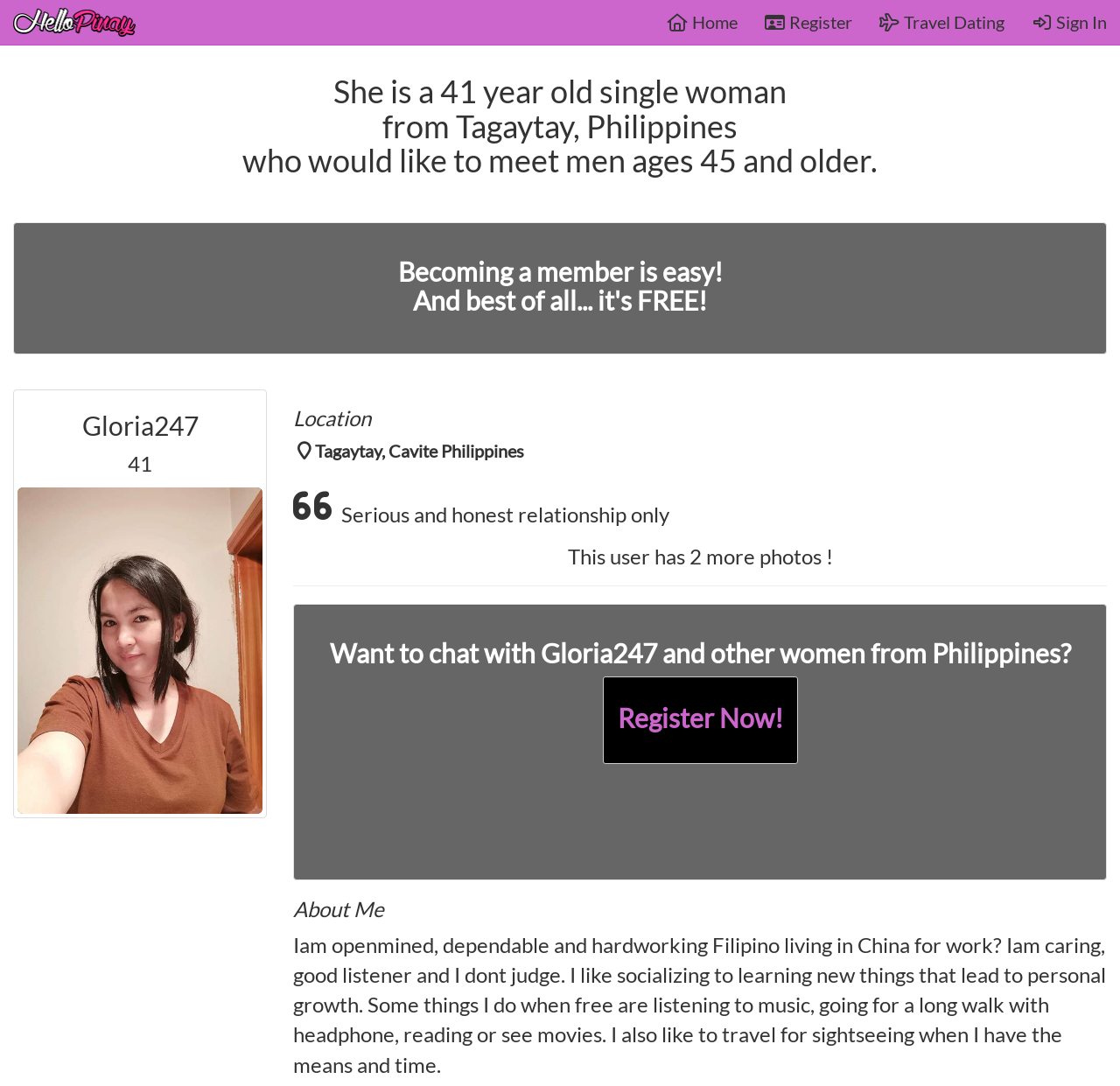Using the format (top-left x, top-left y, bottom-right x, bottom-right y), provide the bounding box coordinates for the described UI element. All values should be floating point numbers between 0 and 1: Home

[0.584, 0.0, 0.67, 0.041]